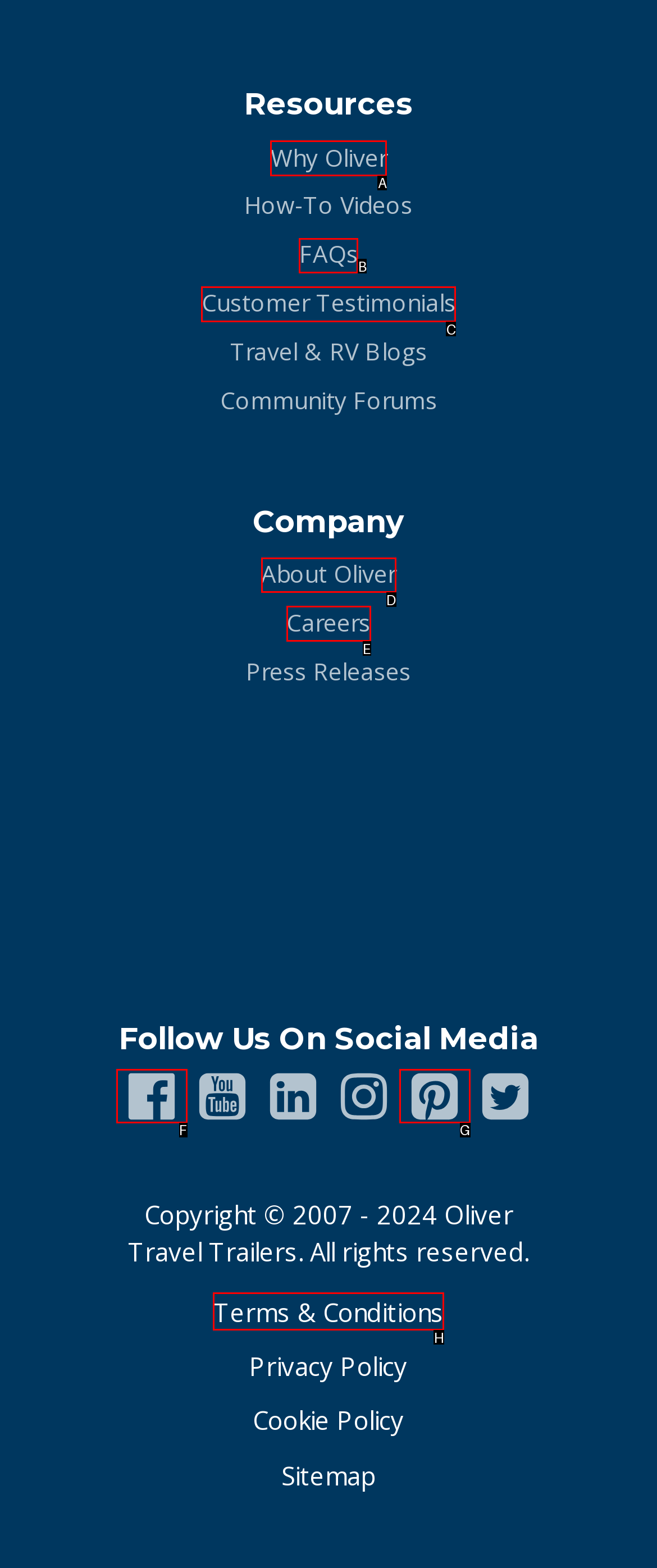Identify the HTML element that matches the description: FAQs. Provide the letter of the correct option from the choices.

B